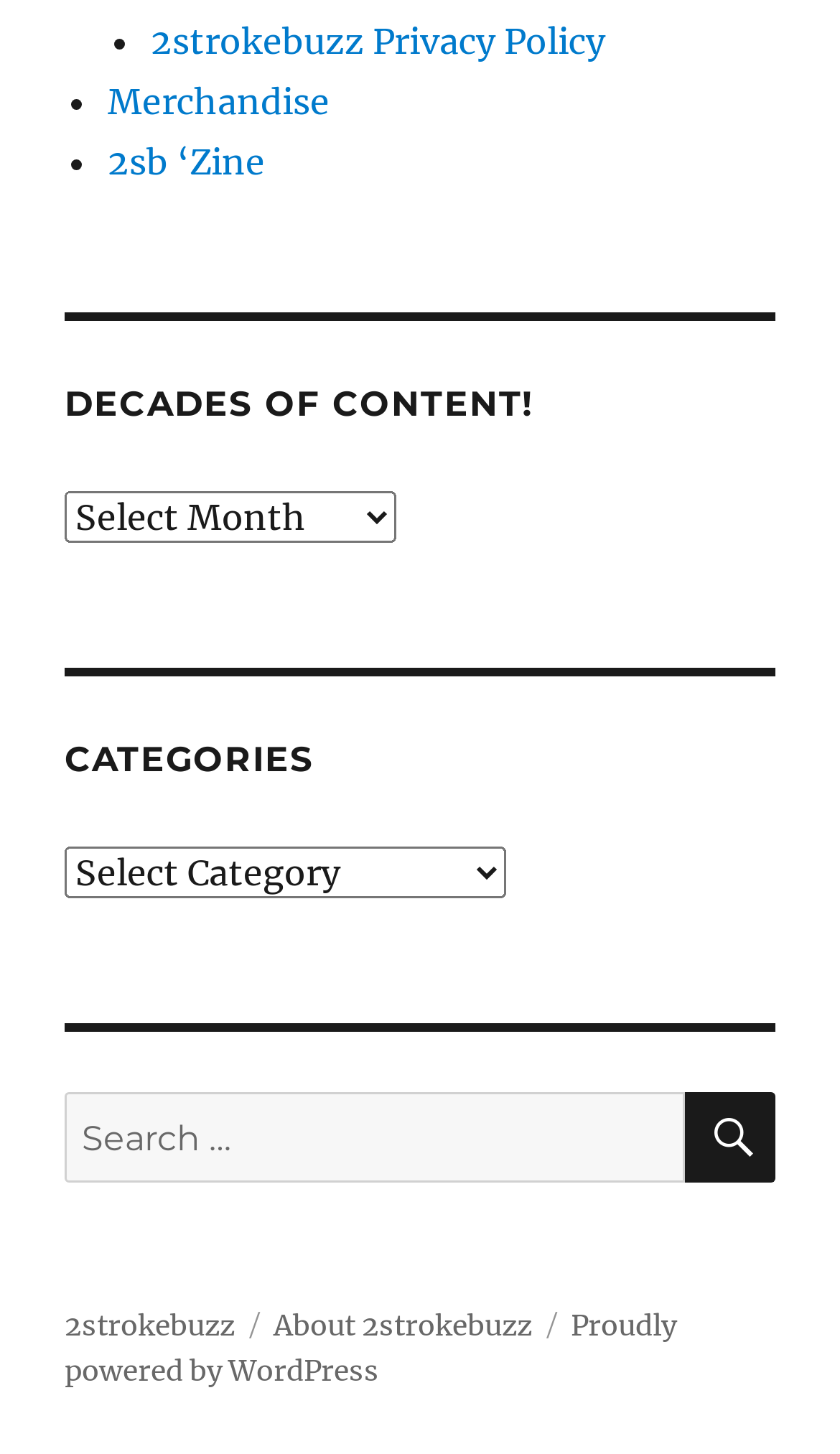Please find the bounding box coordinates of the element's region to be clicked to carry out this instruction: "Visit 2strokebuzz homepage".

[0.077, 0.9, 0.279, 0.925]